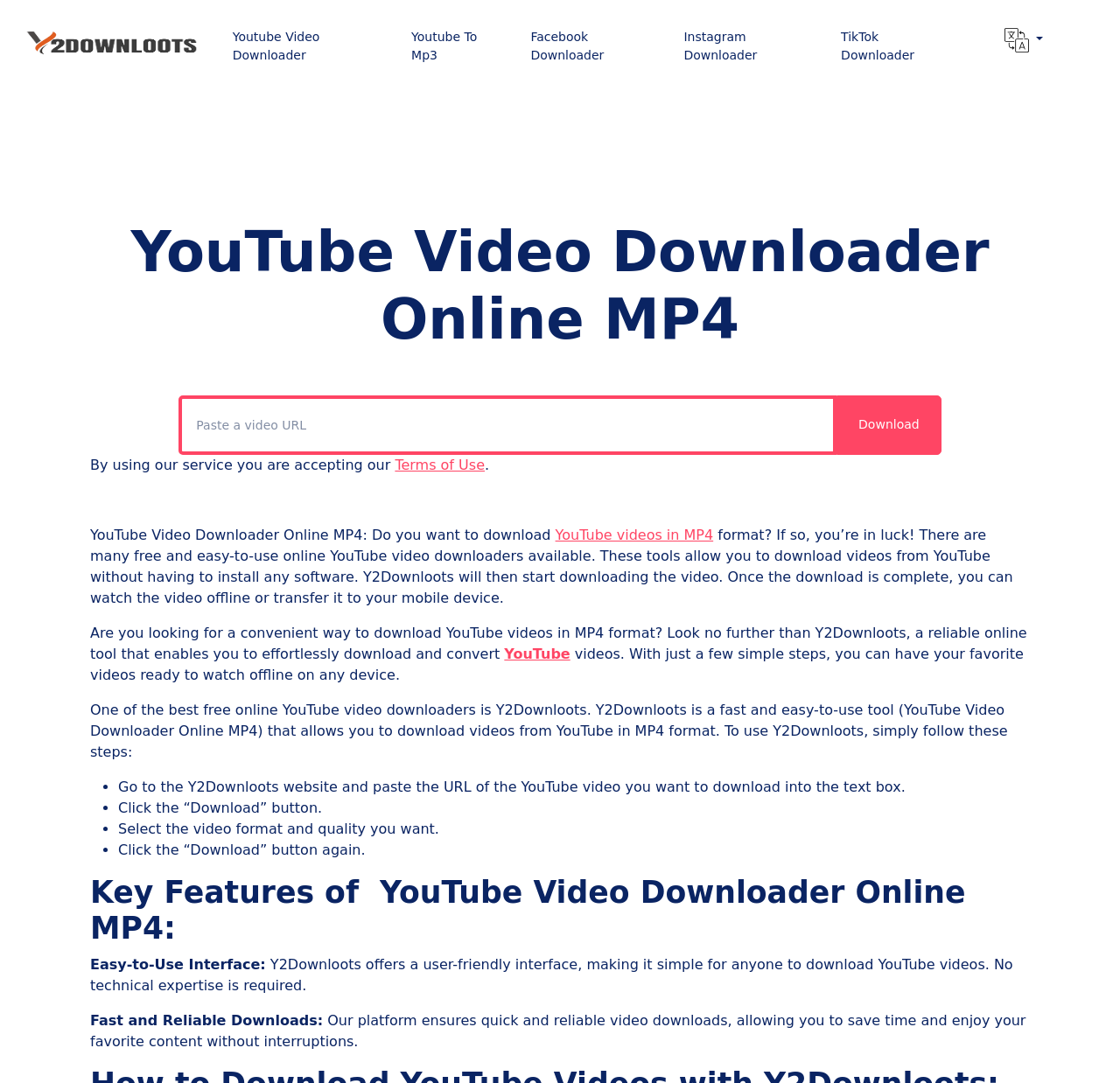Pinpoint the bounding box coordinates of the element you need to click to execute the following instruction: "Click the Download button". The bounding box should be represented by four float numbers between 0 and 1, in the format [left, top, right, bottom].

[0.747, 0.365, 0.84, 0.42]